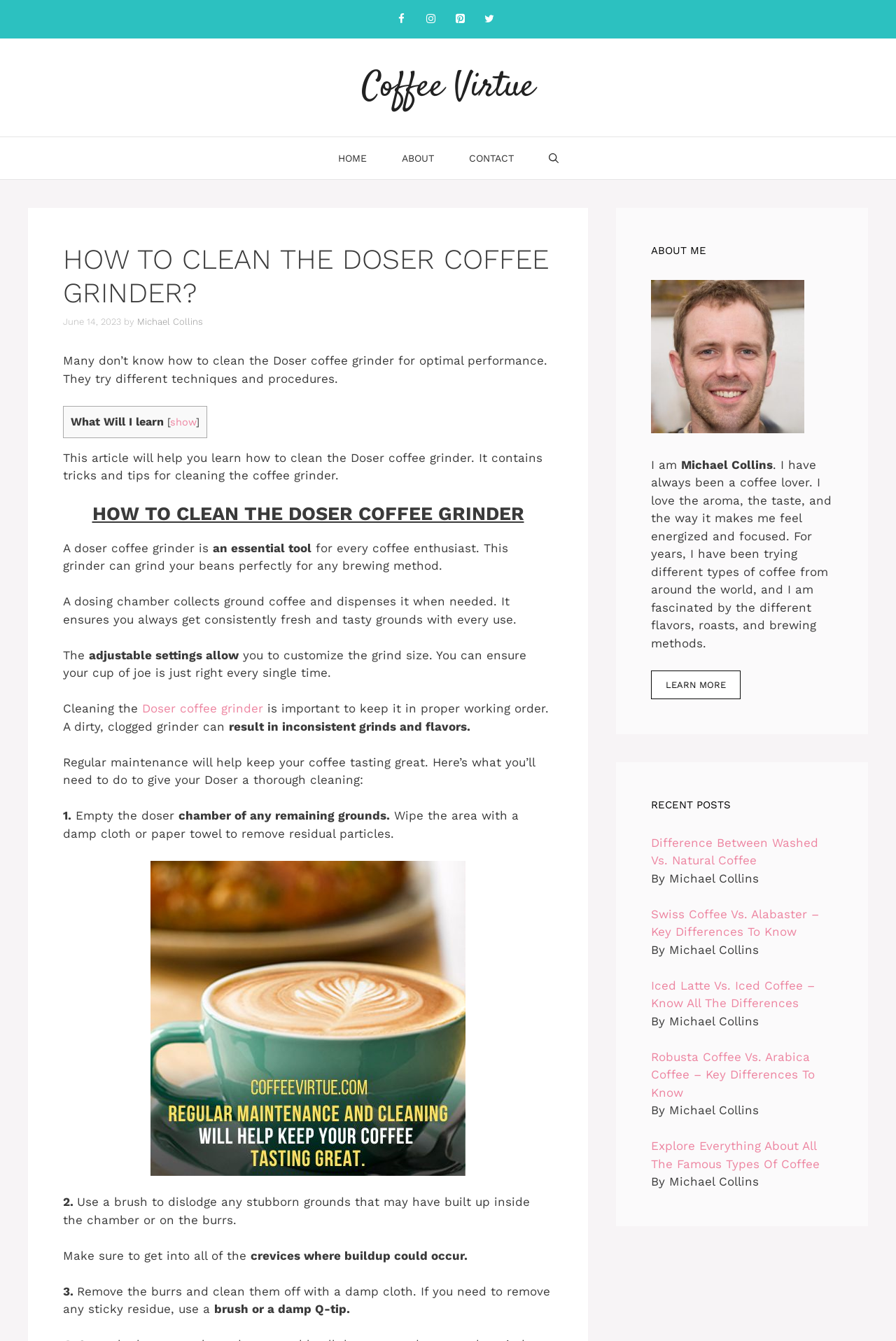Please specify the bounding box coordinates of the clickable region necessary for completing the following instruction: "Read the article by Michael Collins". The coordinates must consist of four float numbers between 0 and 1, i.e., [left, top, right, bottom].

[0.153, 0.236, 0.227, 0.243]